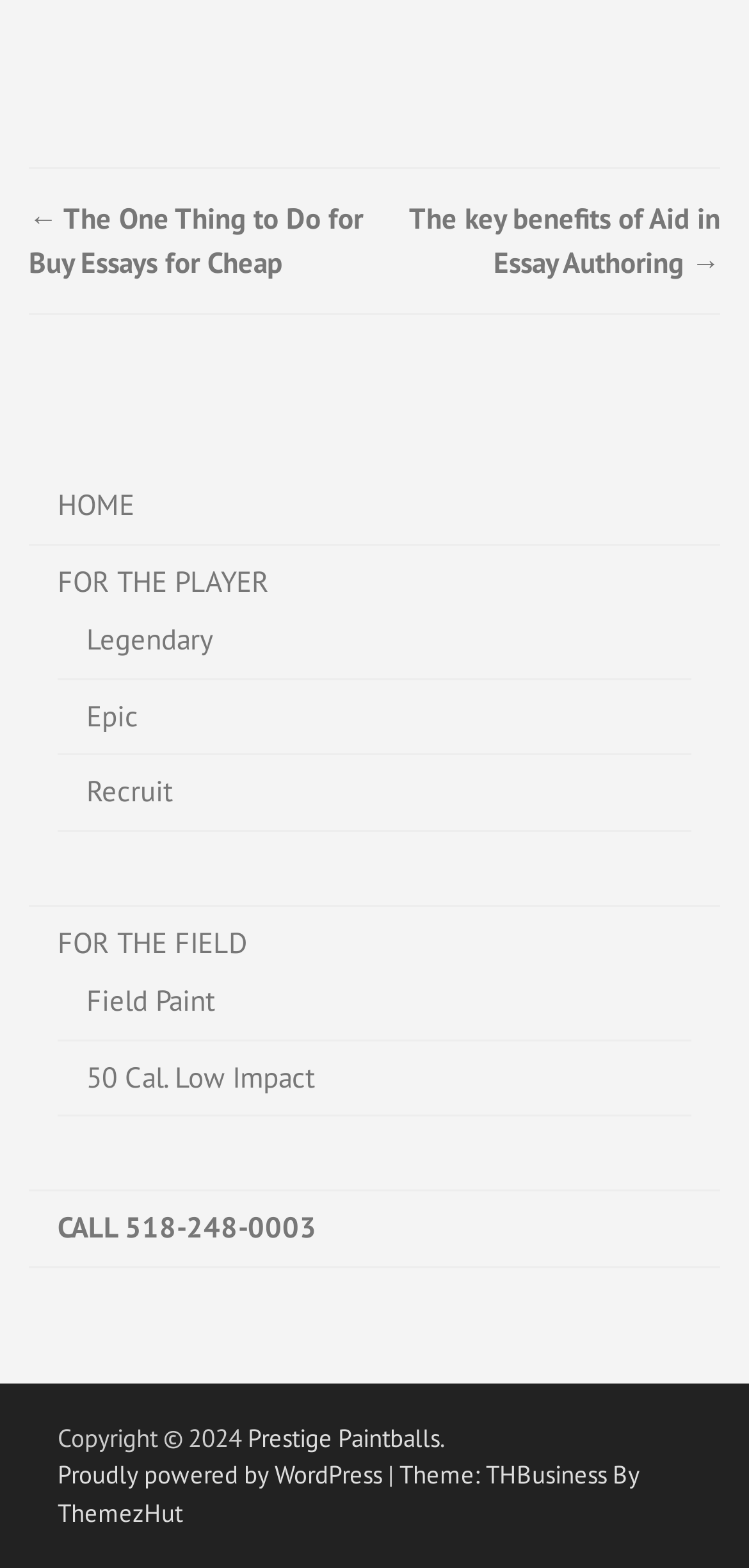Identify the bounding box coordinates for the UI element described by the following text: "Theme: THBusiness By ThemezHut". Provide the coordinates as four float numbers between 0 and 1, in the format [left, top, right, bottom].

[0.077, 0.93, 0.854, 0.975]